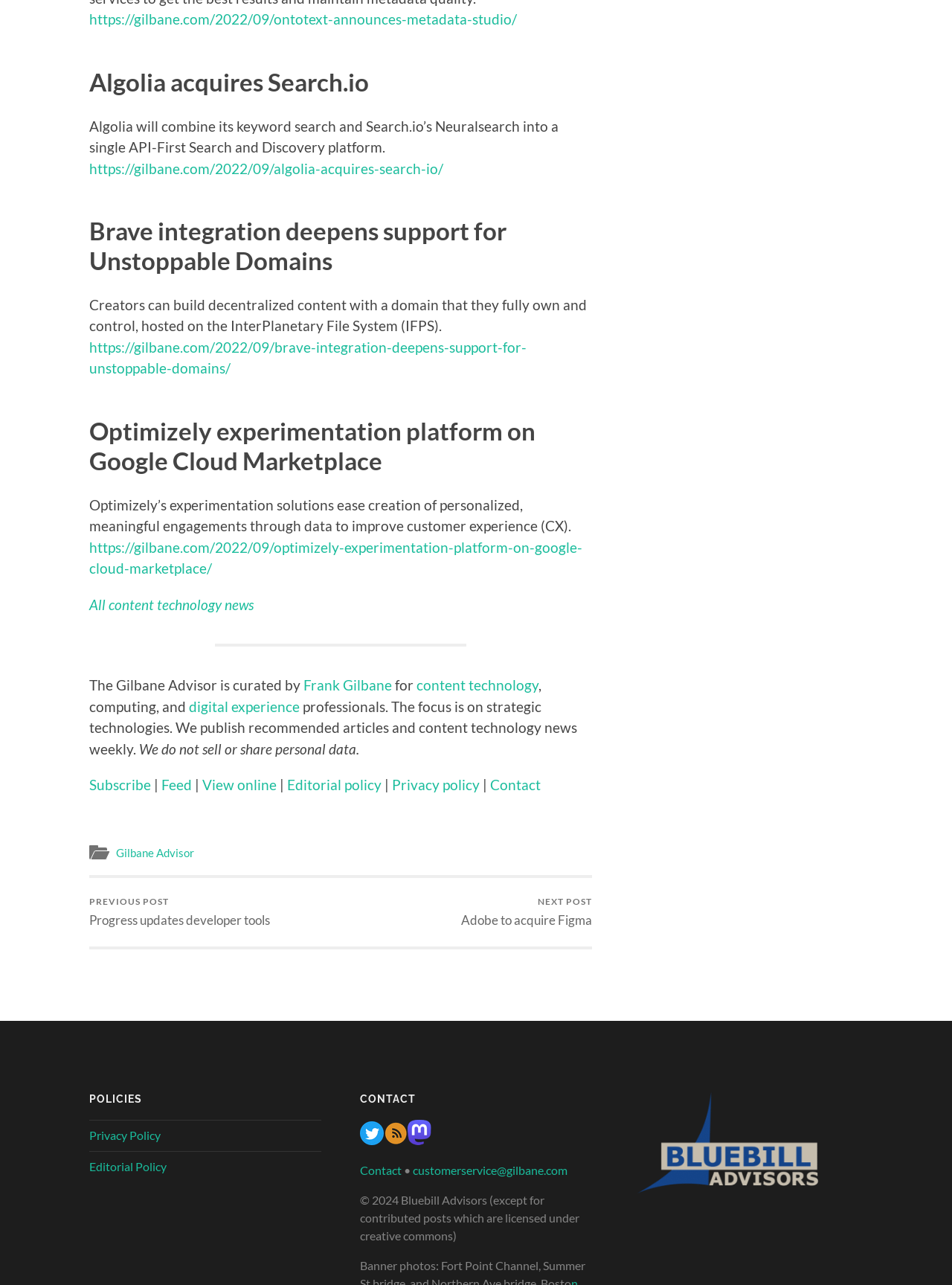Please identify the bounding box coordinates of the clickable element to fulfill the following instruction: "View the previous post". The coordinates should be four float numbers between 0 and 1, i.e., [left, top, right, bottom].

[0.094, 0.683, 0.284, 0.737]